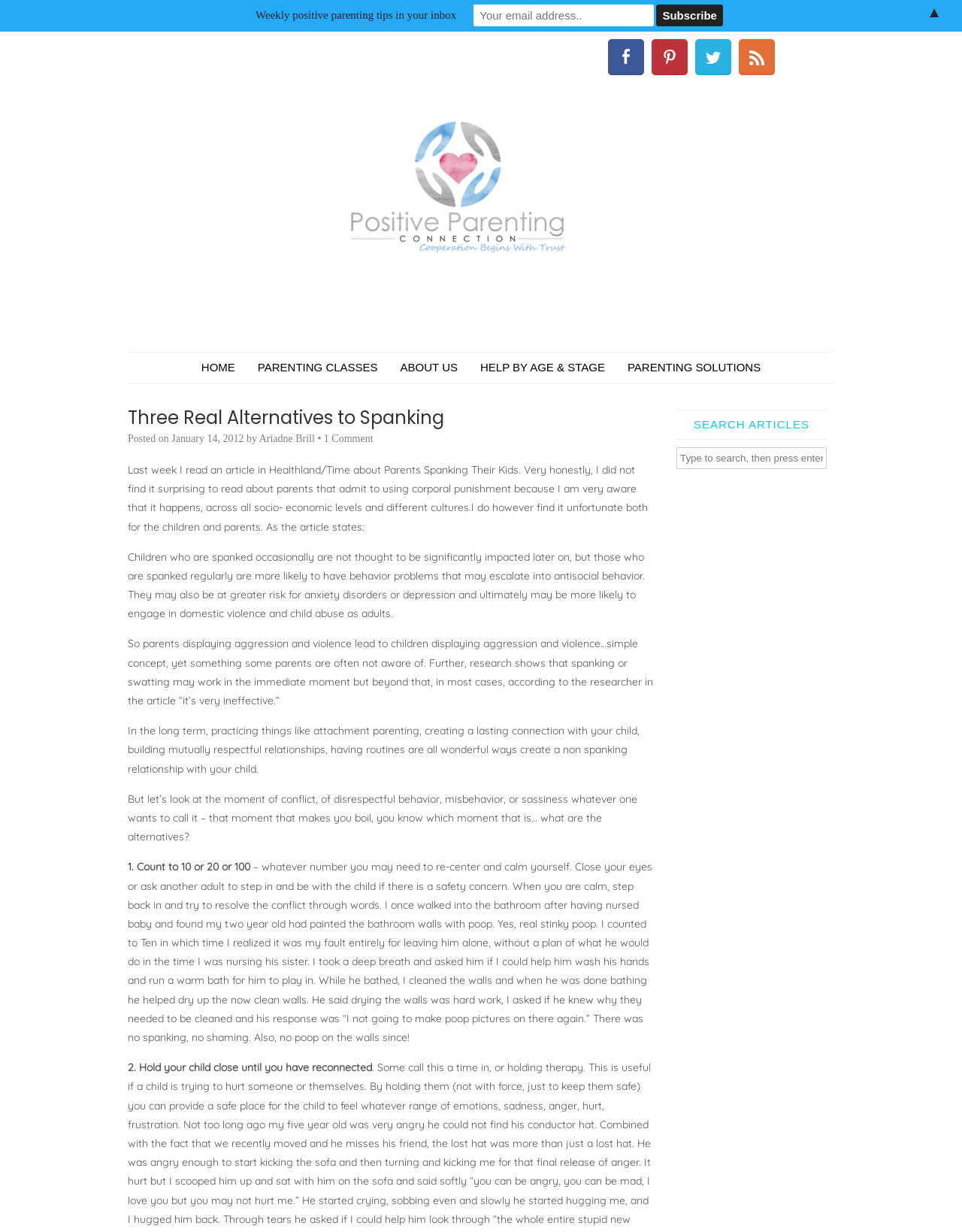What is the author of the article?
Look at the webpage screenshot and answer the question with a detailed explanation.

I found the author's name by looking at the link element with the text 'Ariadne Brill' which is located near the top of the webpage, below the heading.